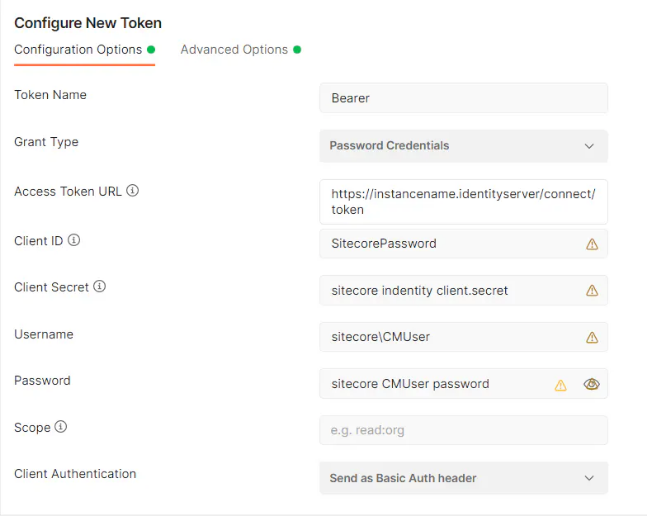What is the purpose of the 'Client Secret' field?
From the details in the image, provide a complete and detailed answer to the question.

The 'Client Secret' field is used to store a secret key or password that is used for authentication purposes. This field is part of the 'Password Credentials' authentication method, which is highlighted in the dialog box.